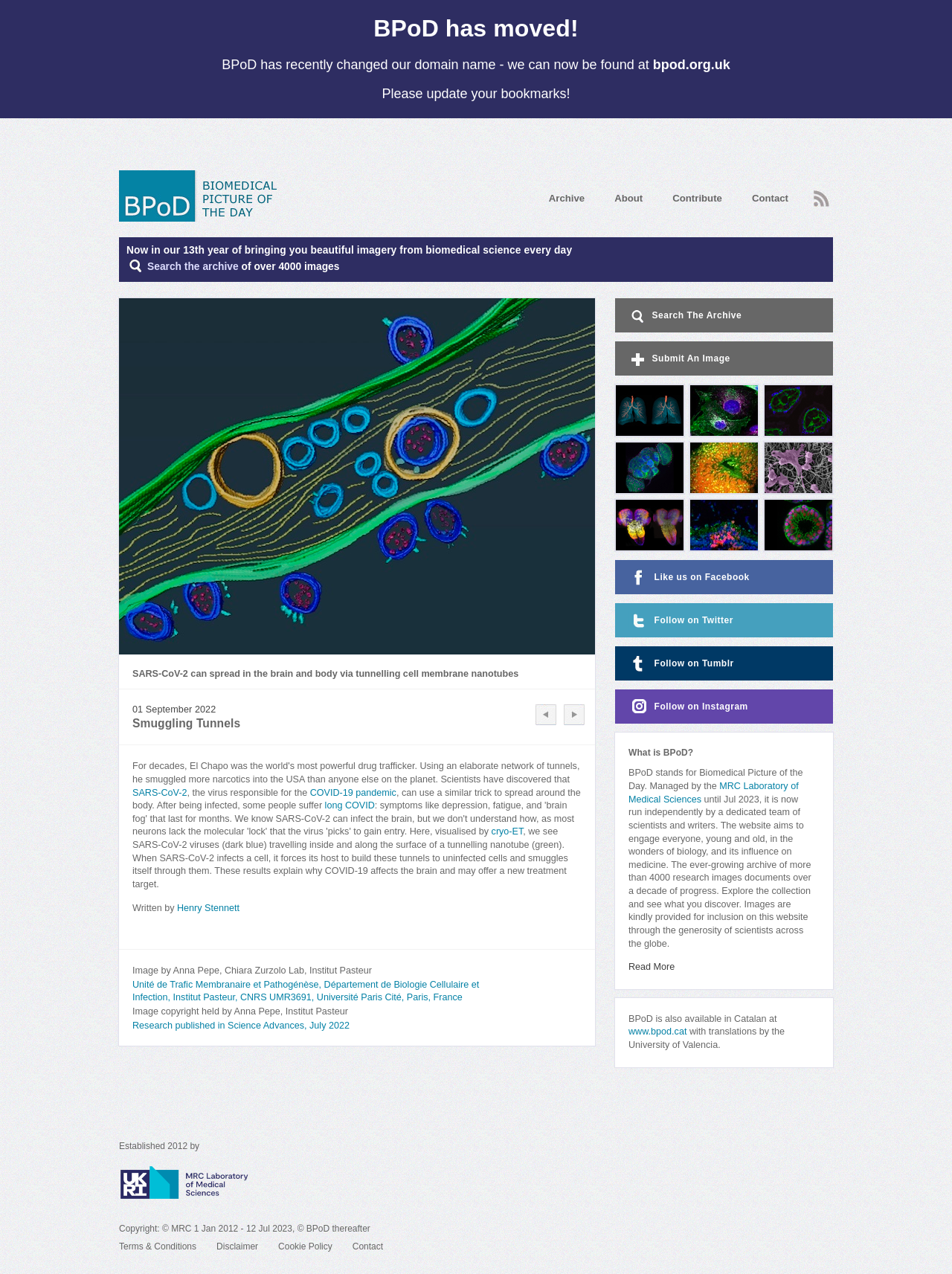Highlight the bounding box of the UI element that corresponds to this description: "Like us on Facebook".

[0.646, 0.44, 0.875, 0.467]